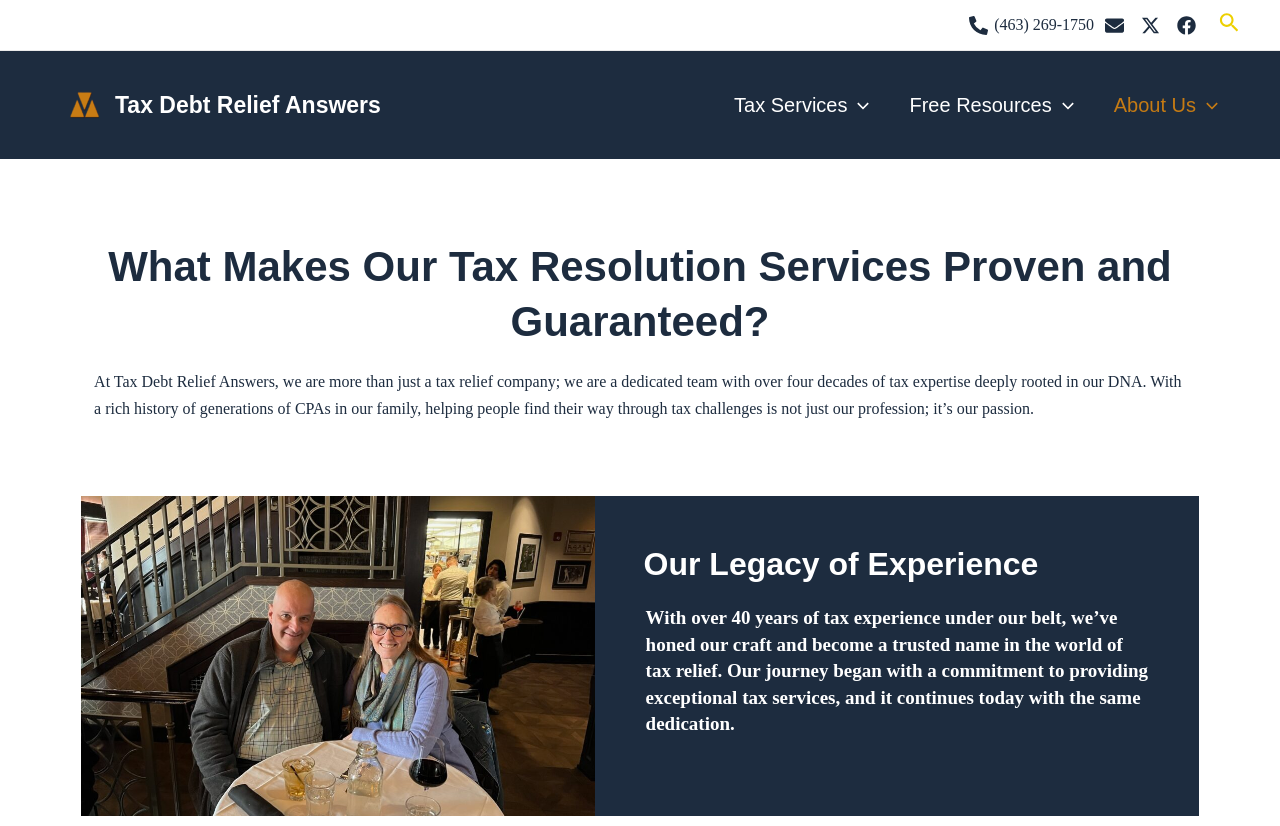Using the provided description: "(463) 269-1750", find the bounding box coordinates of the corresponding UI element. The output should be four float numbers between 0 and 1, in the format [left, top, right, bottom].

[0.753, 0.013, 0.859, 0.048]